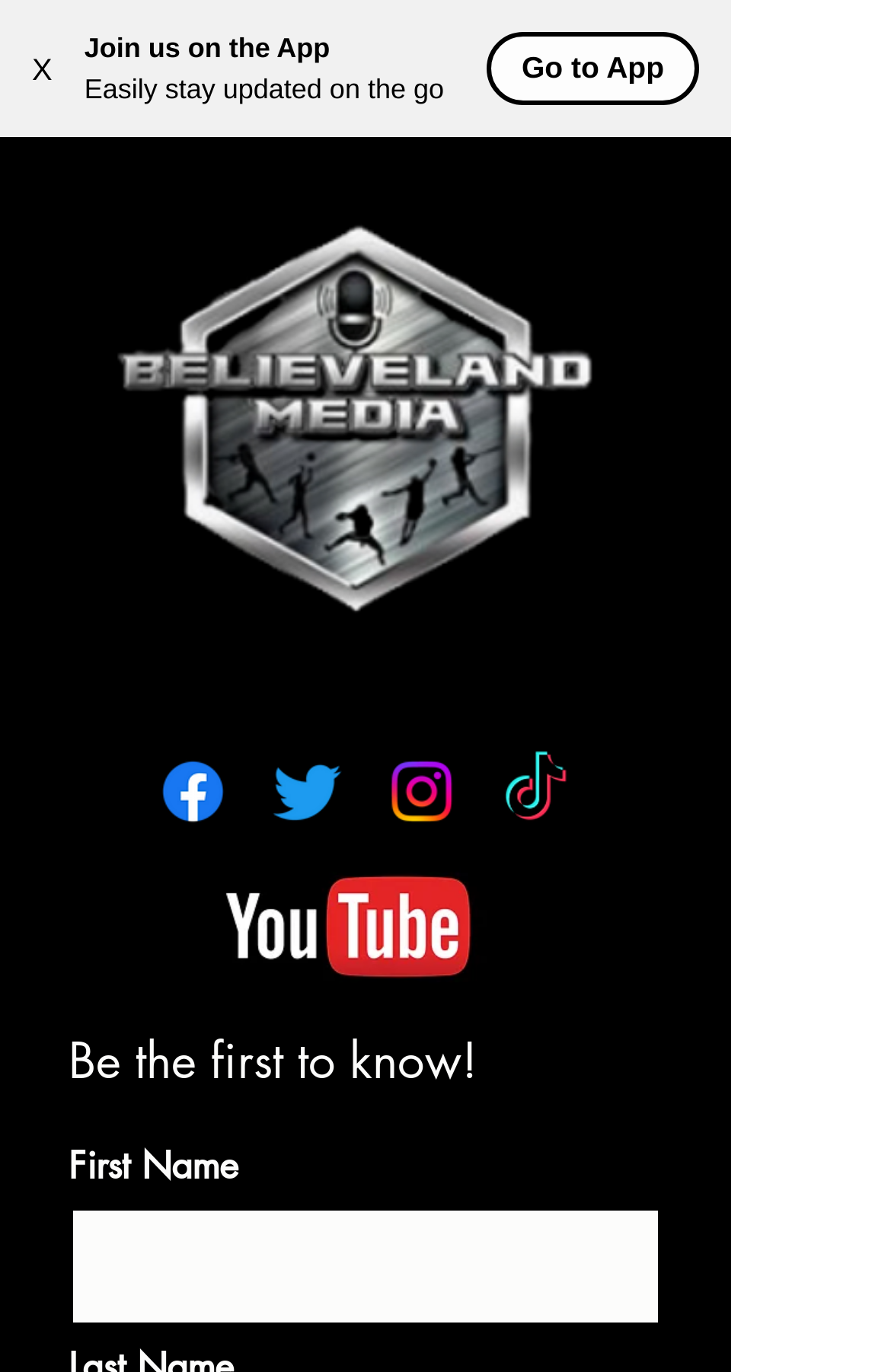Please identify the coordinates of the bounding box that should be clicked to fulfill this instruction: "Subscribe to YouTube channel".

[0.238, 0.623, 0.546, 0.733]